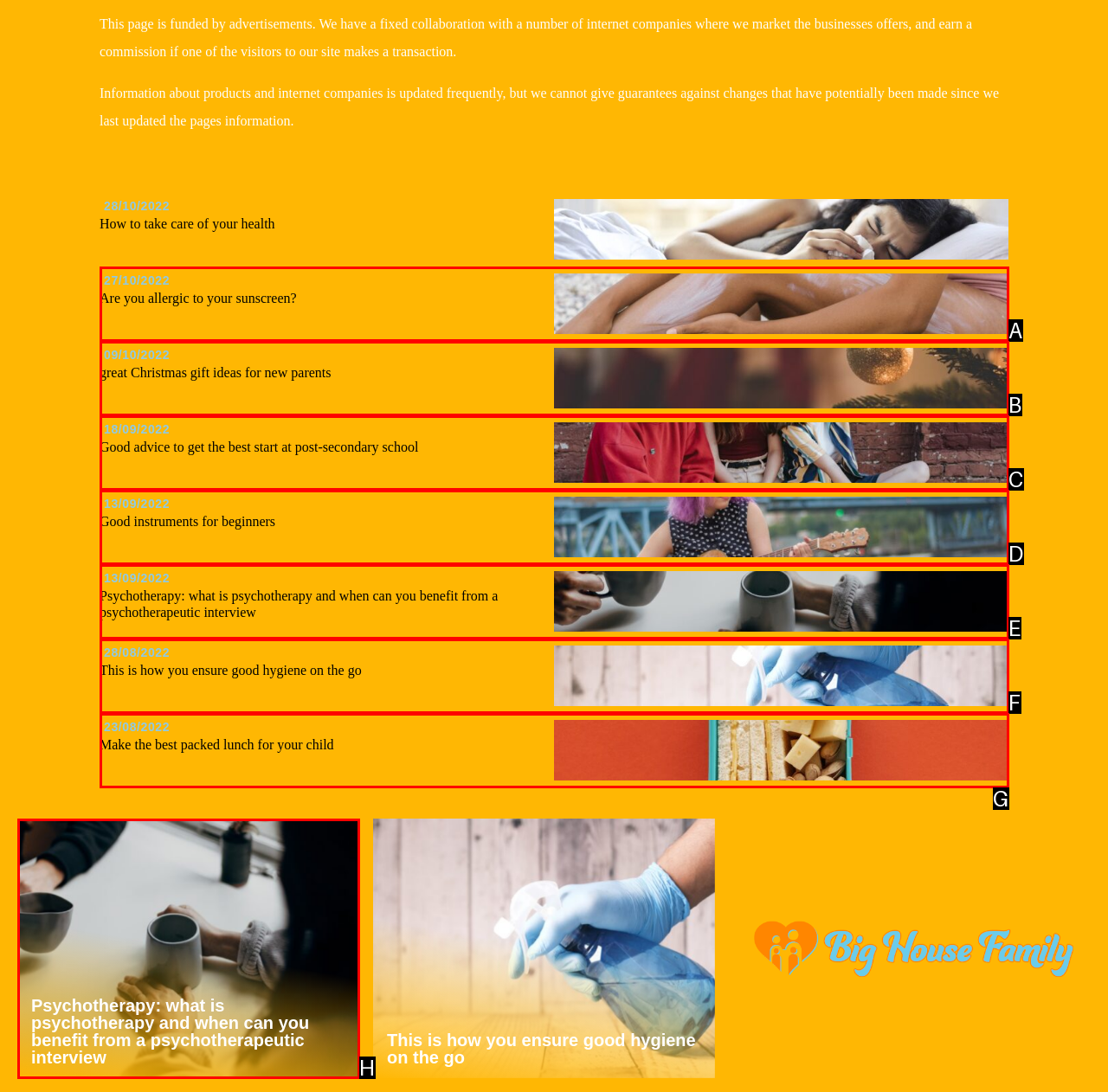Given the description: 13/09/2022 Good instruments for beginners, determine the corresponding lettered UI element.
Answer with the letter of the selected option.

D